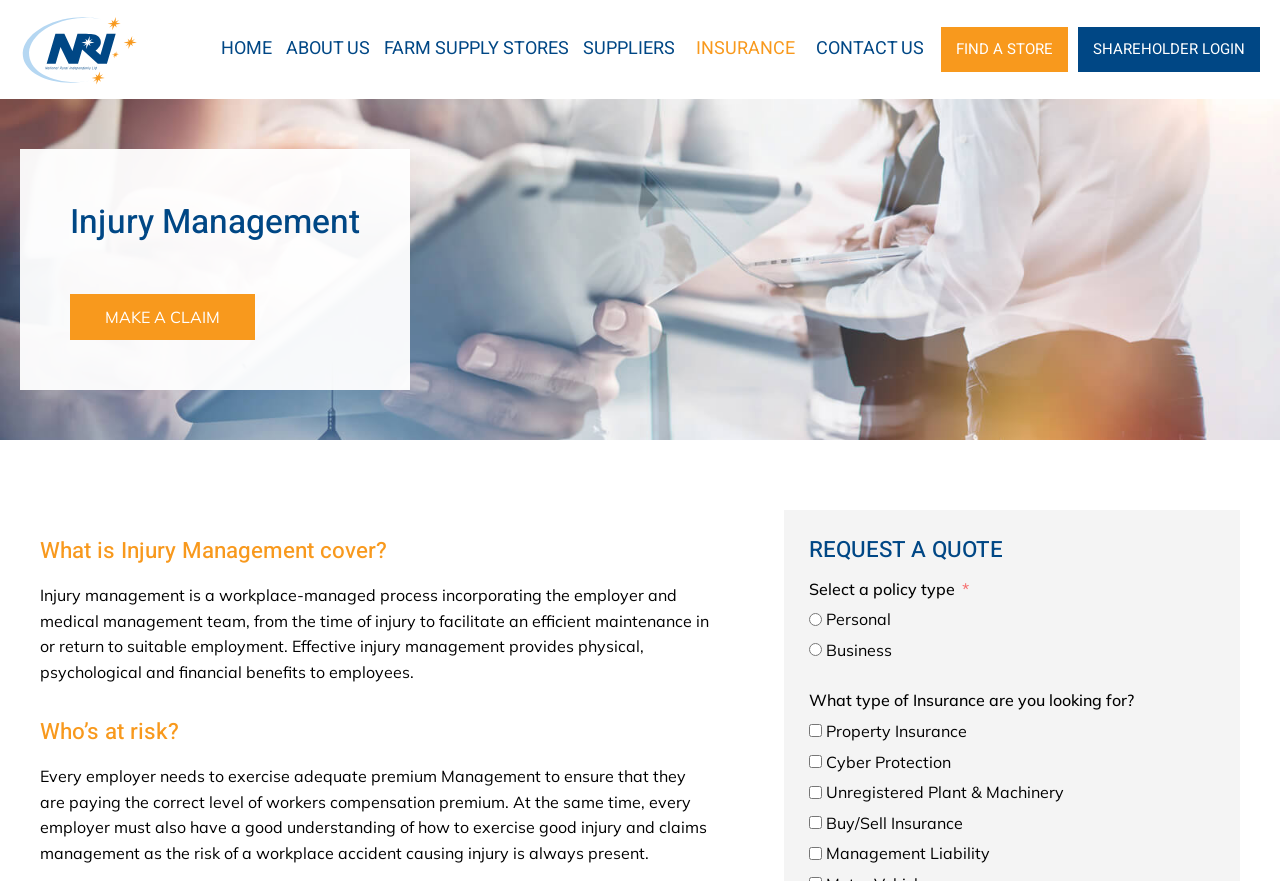Please identify the bounding box coordinates of the element that needs to be clicked to execute the following command: "Click HOME". Provide the bounding box using four float numbers between 0 and 1, formatted as [left, top, right, bottom].

[0.173, 0.04, 0.212, 0.073]